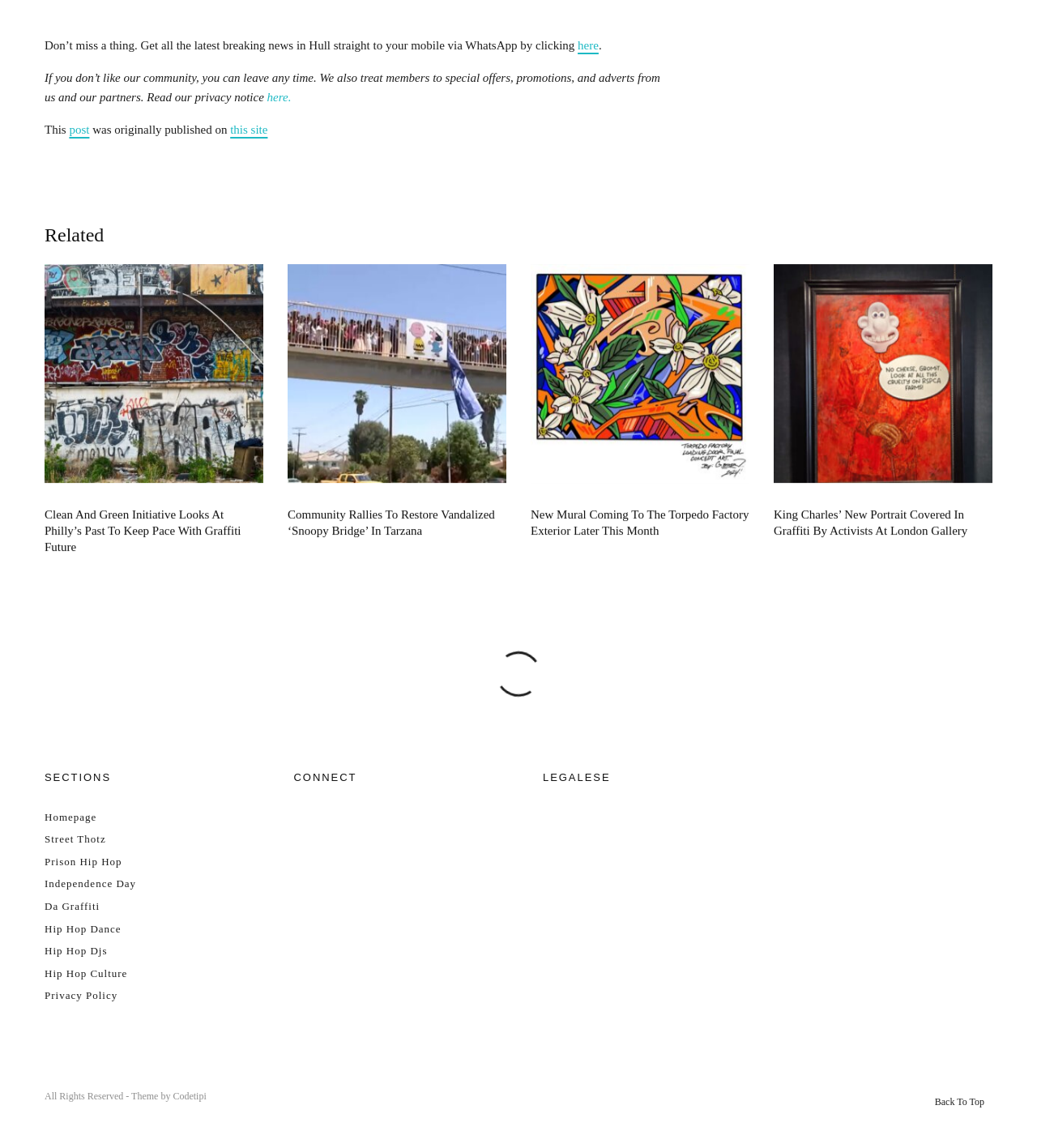What is the theme of the website provided by?
Please answer using one word or phrase, based on the screenshot.

Codetipi